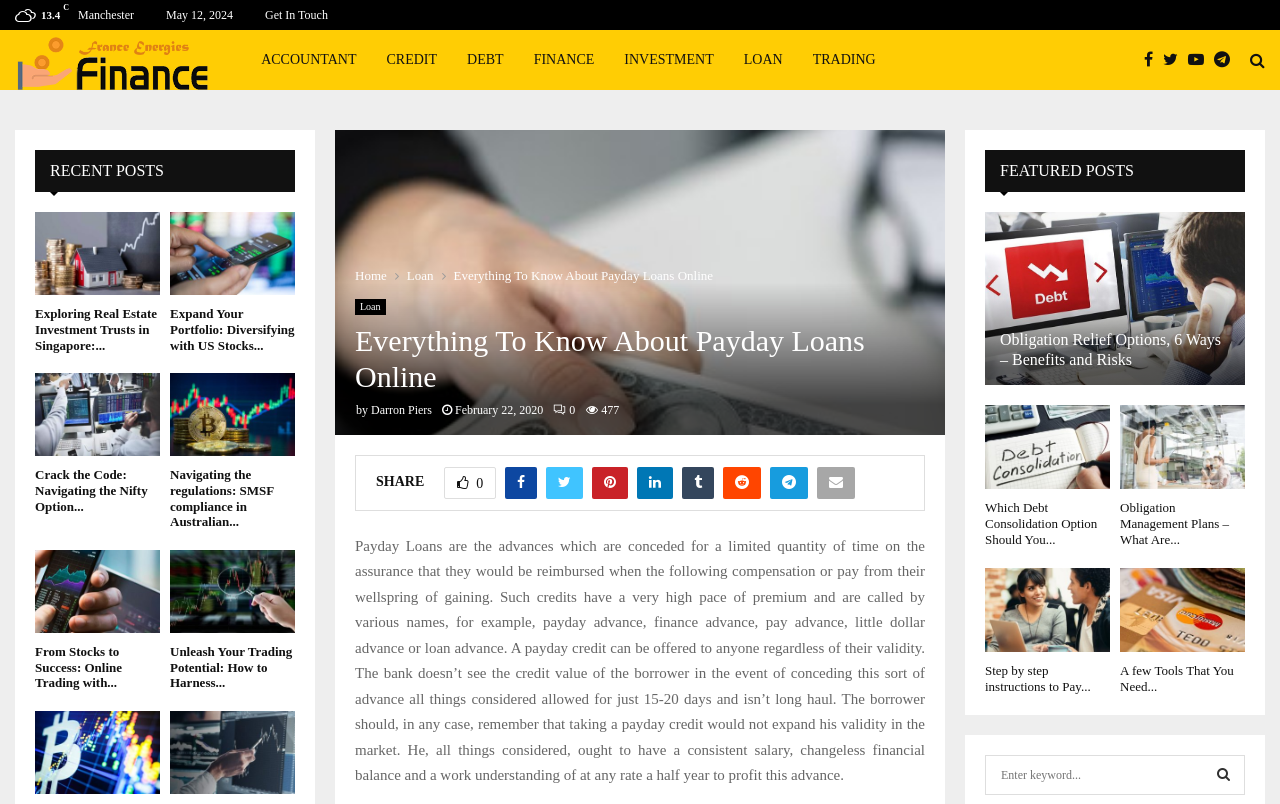Identify and provide the text of the main header on the webpage.

Everything To Know About Payday Loans Online